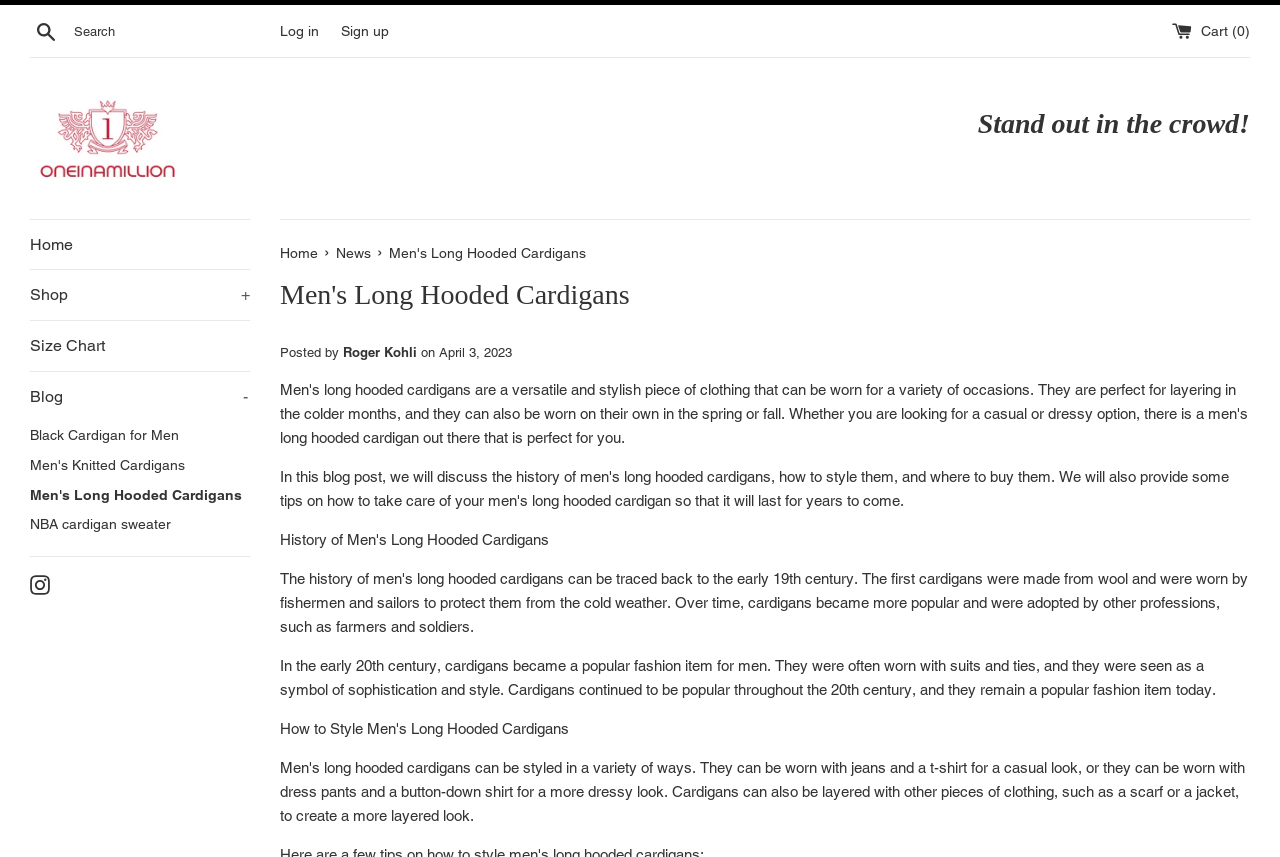Identify the bounding box of the UI component described as: "Men's Knitted Cardigans".

[0.023, 0.526, 0.195, 0.561]